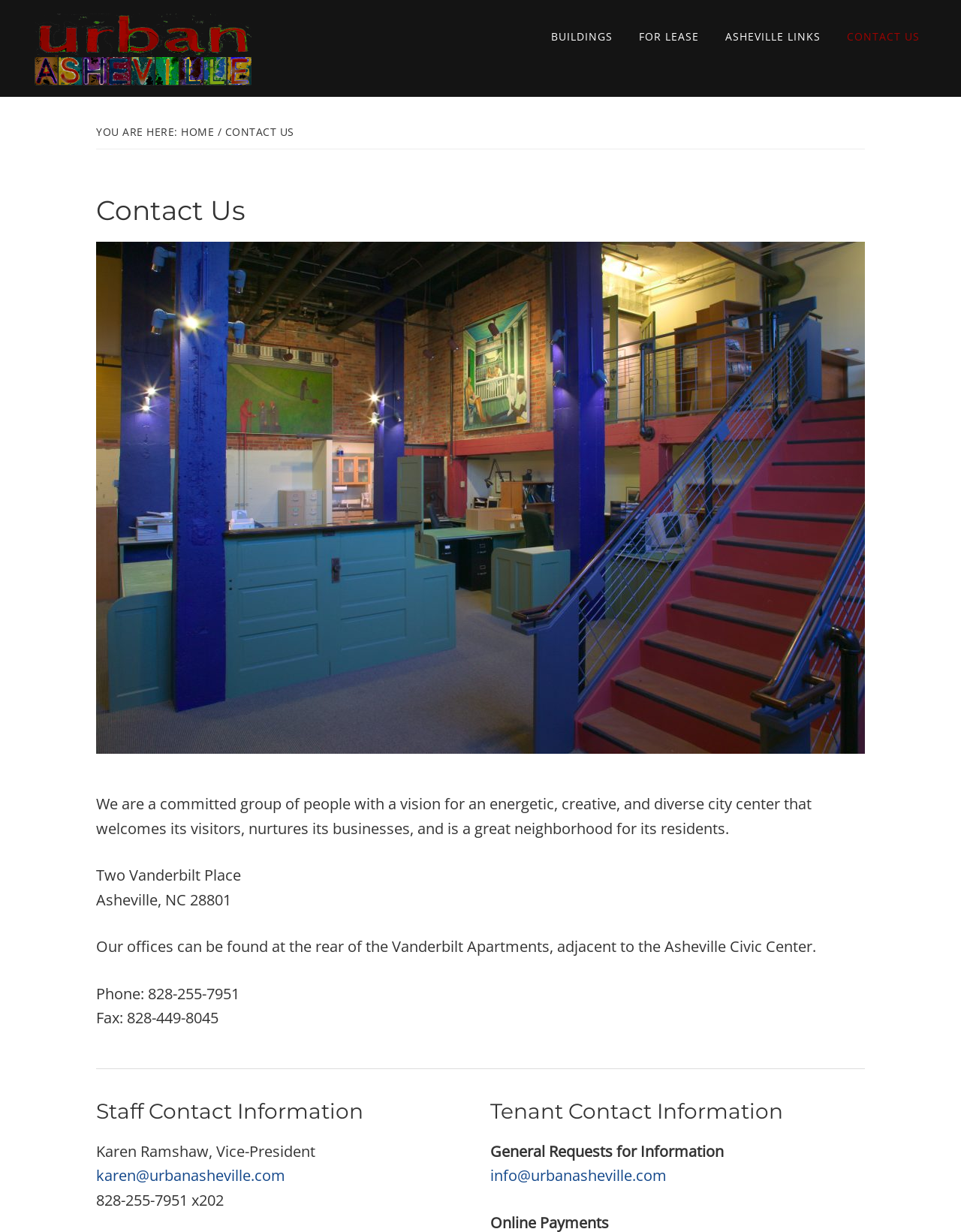Determine the bounding box coordinates of the clickable element to achieve the following action: 'Click on the 'HOME' link'. Provide the coordinates as four float values between 0 and 1, formatted as [left, top, right, bottom].

[0.188, 0.101, 0.223, 0.113]